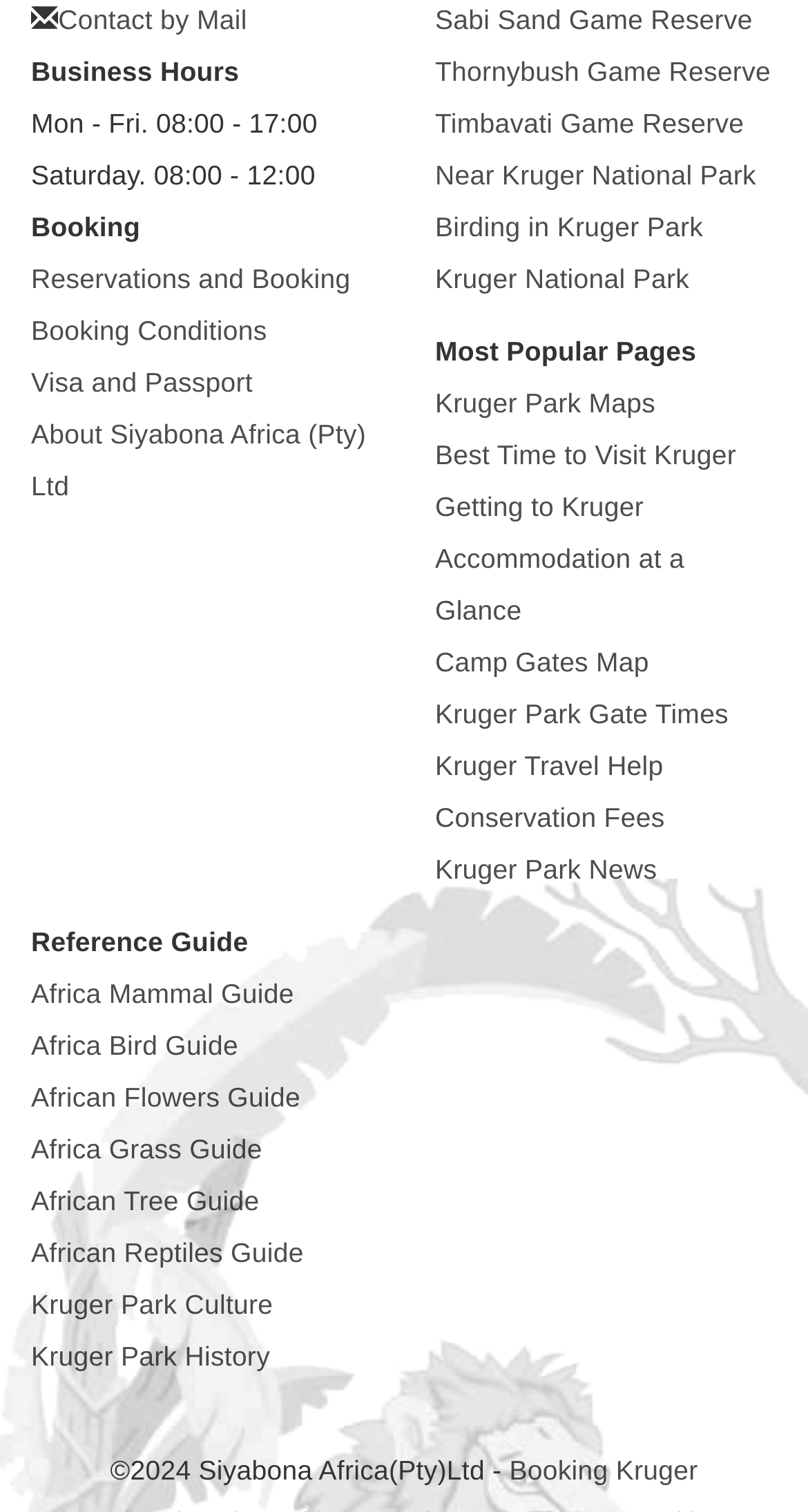What is the last item in the 'Most Popular Pages' section?
Give a detailed explanation using the information visible in the image.

I looked at the link elements with IDs 261-269, which are located near the 'Most Popular Pages' StaticText element with ID 260. The last item in this section is the link element with ID 269, which has the text 'Kruger Park News'.